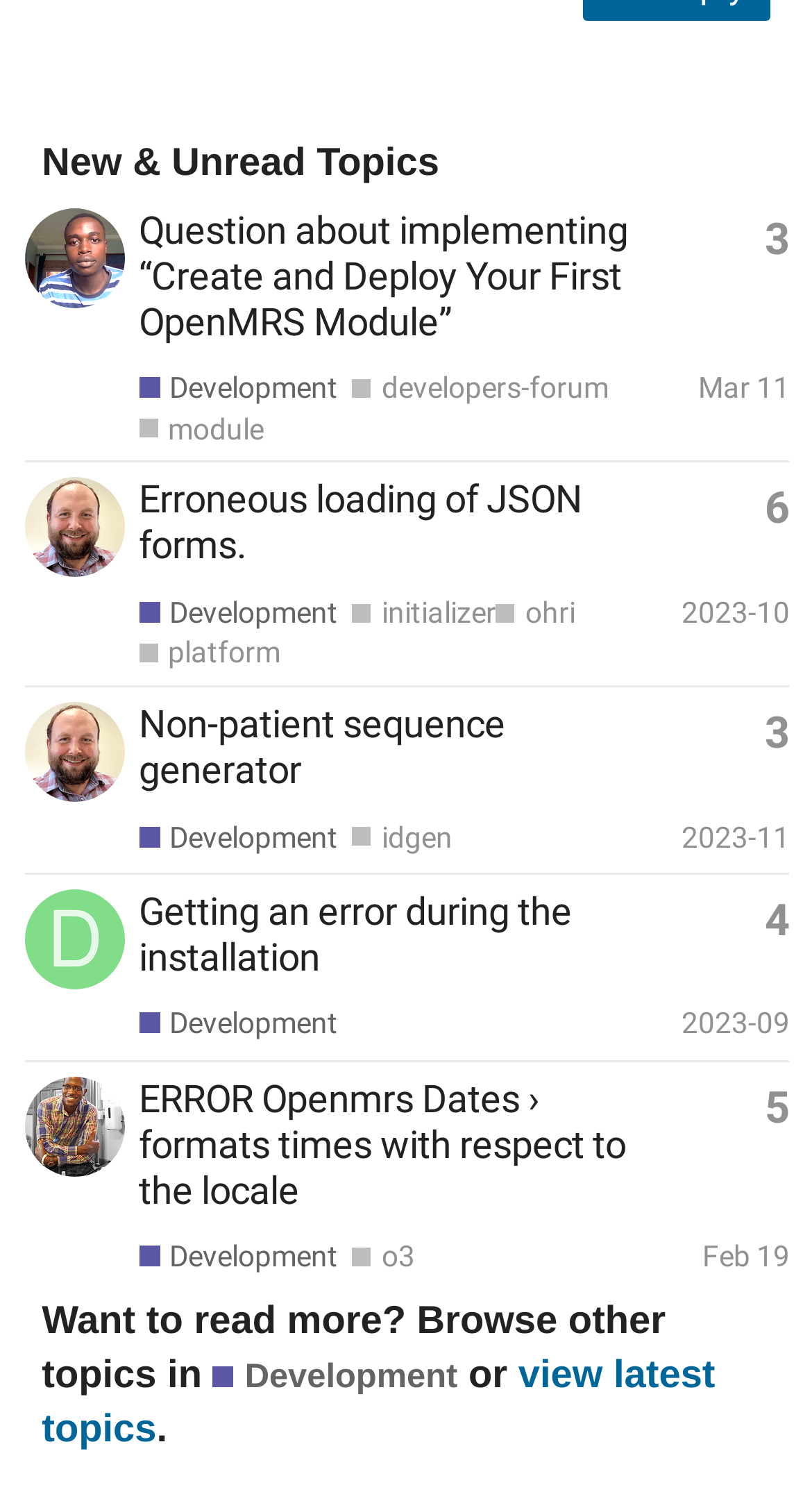What is the date of the latest post in the topic 'Getting an error during the installation'?
Refer to the screenshot and answer in one word or phrase.

2023-09-23